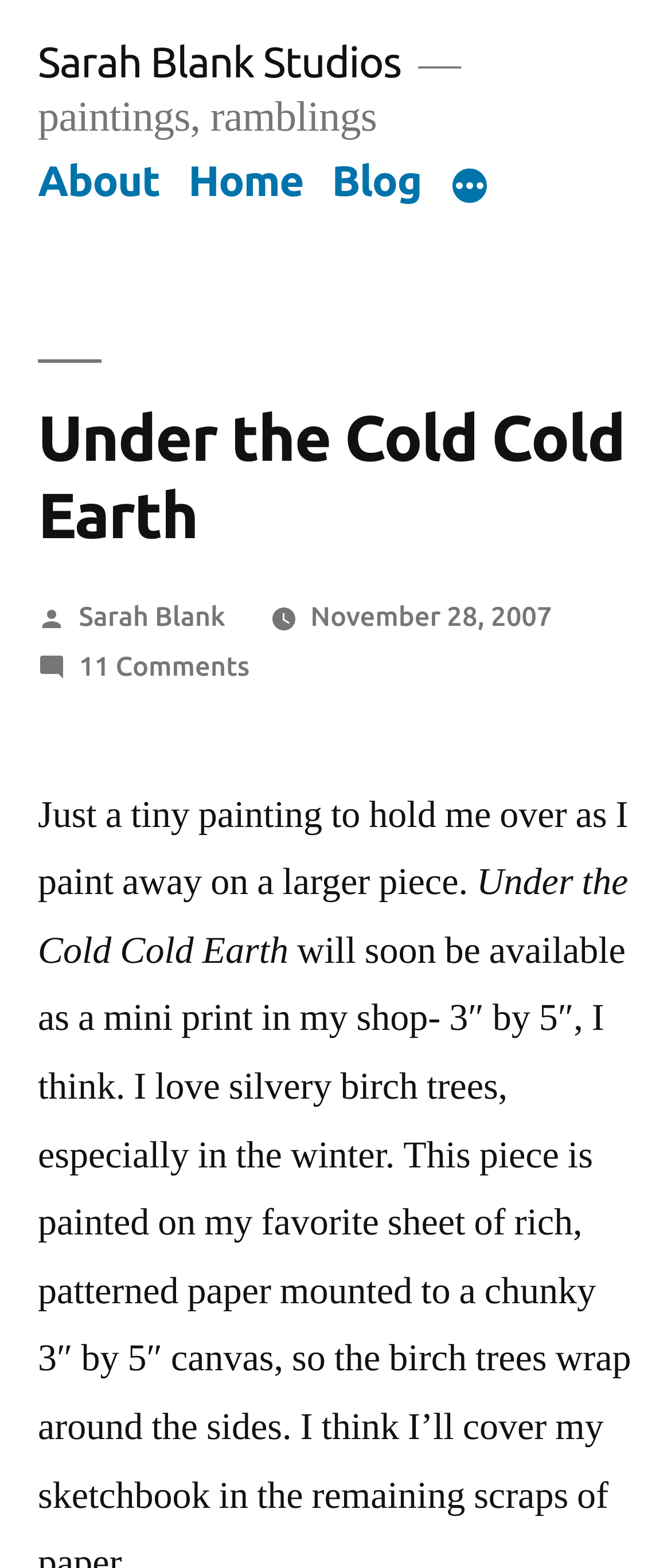Locate the bounding box coordinates for the element described below: "About". The coordinates must be four float values between 0 and 1, formatted as [left, top, right, bottom].

[0.056, 0.1, 0.238, 0.131]